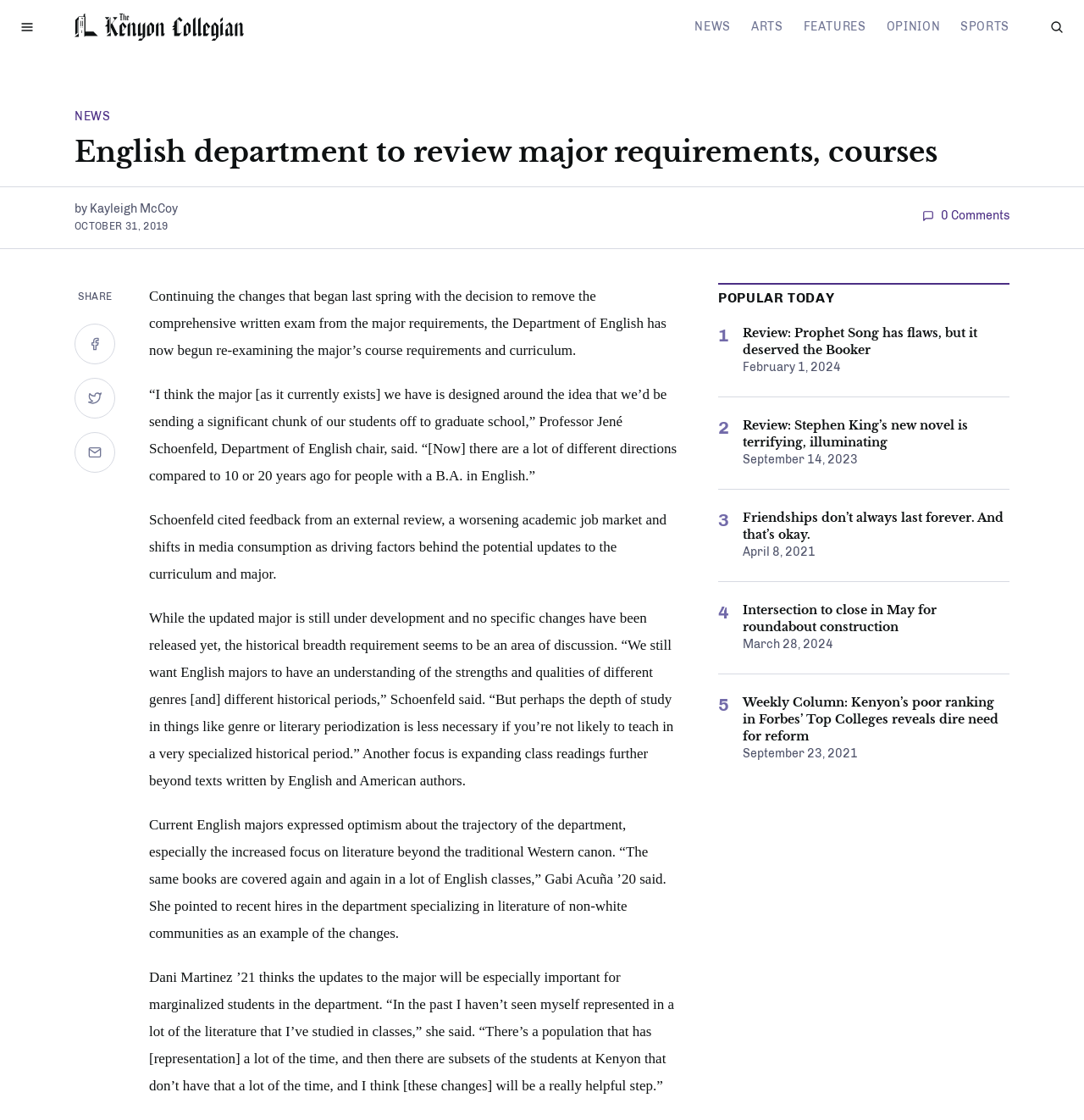Provide a brief response in the form of a single word or phrase:
What is the focus of the updated major?

Literature beyond Western canon